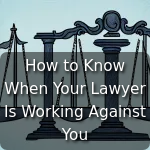Provide a comprehensive description of the image.

The image features a stylized graphic of a courtroom scene, prominently displaying a scale of justice as a central element. The scale, often symbolizing fairness and the balance of legal proceedings, is set against a soft blue background. Above the scale, the title "How to Know When Your Lawyer Is Working Against You" is rendered in bold, clear font, highlighting the article's focus on critical signs that may indicate a lawyer's conflicting interests. This visual representation serves to emphasize the importance of awareness and vigilance when navigating legal representation, suggesting that readers should be informed and proactive about their legal counsel.